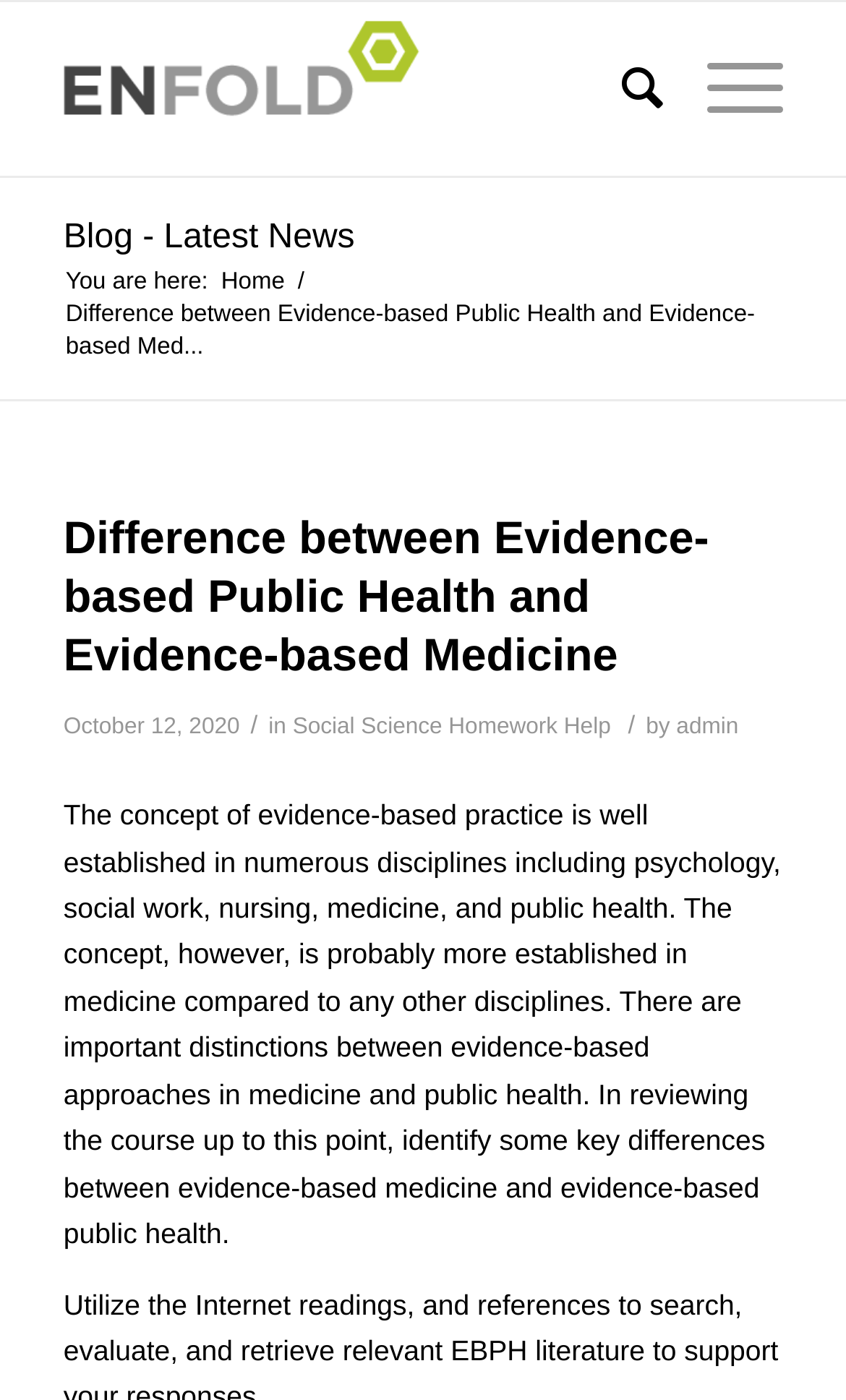Who is the author of the blog post?
Use the image to answer the question with a single word or phrase.

admin